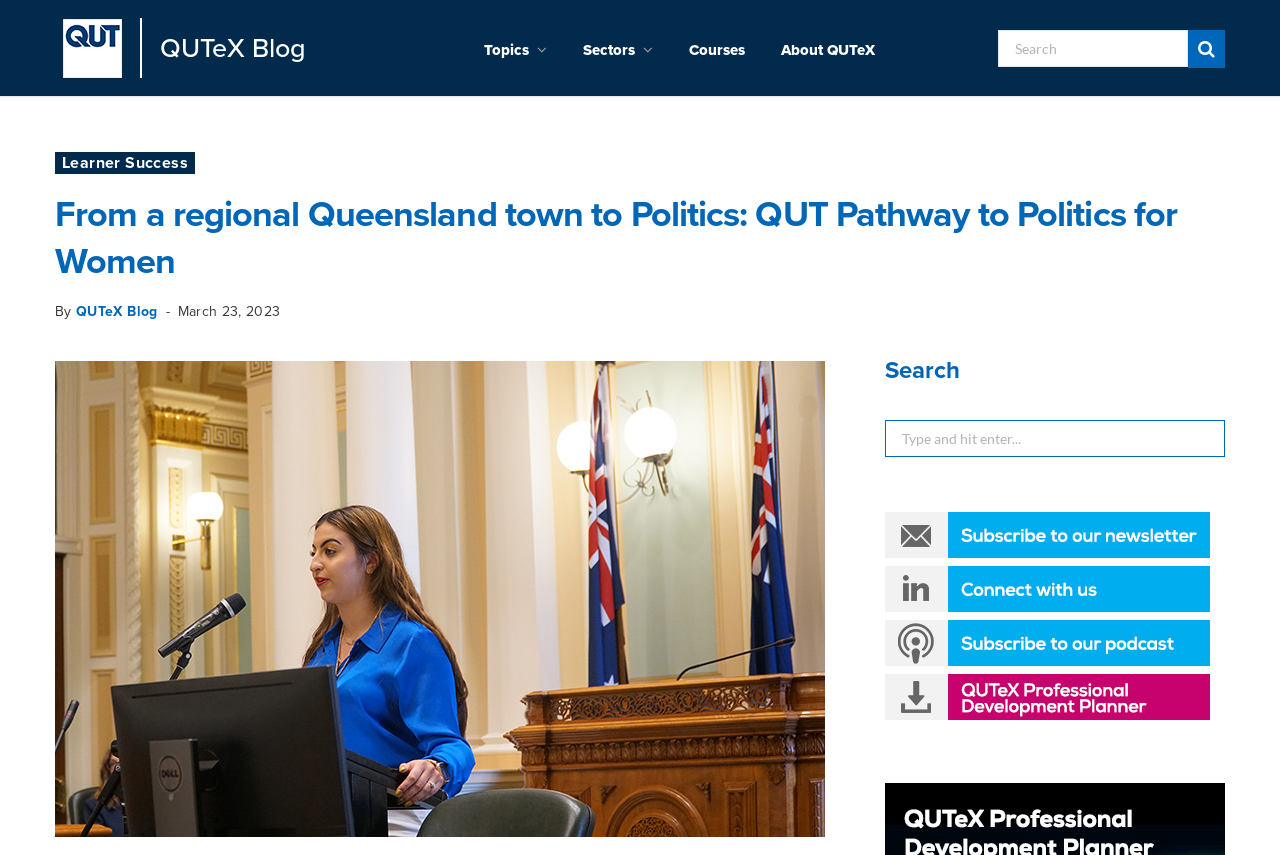Please identify the bounding box coordinates of where to click in order to follow the instruction: "Search for a topic".

[0.779, 0.035, 0.928, 0.078]